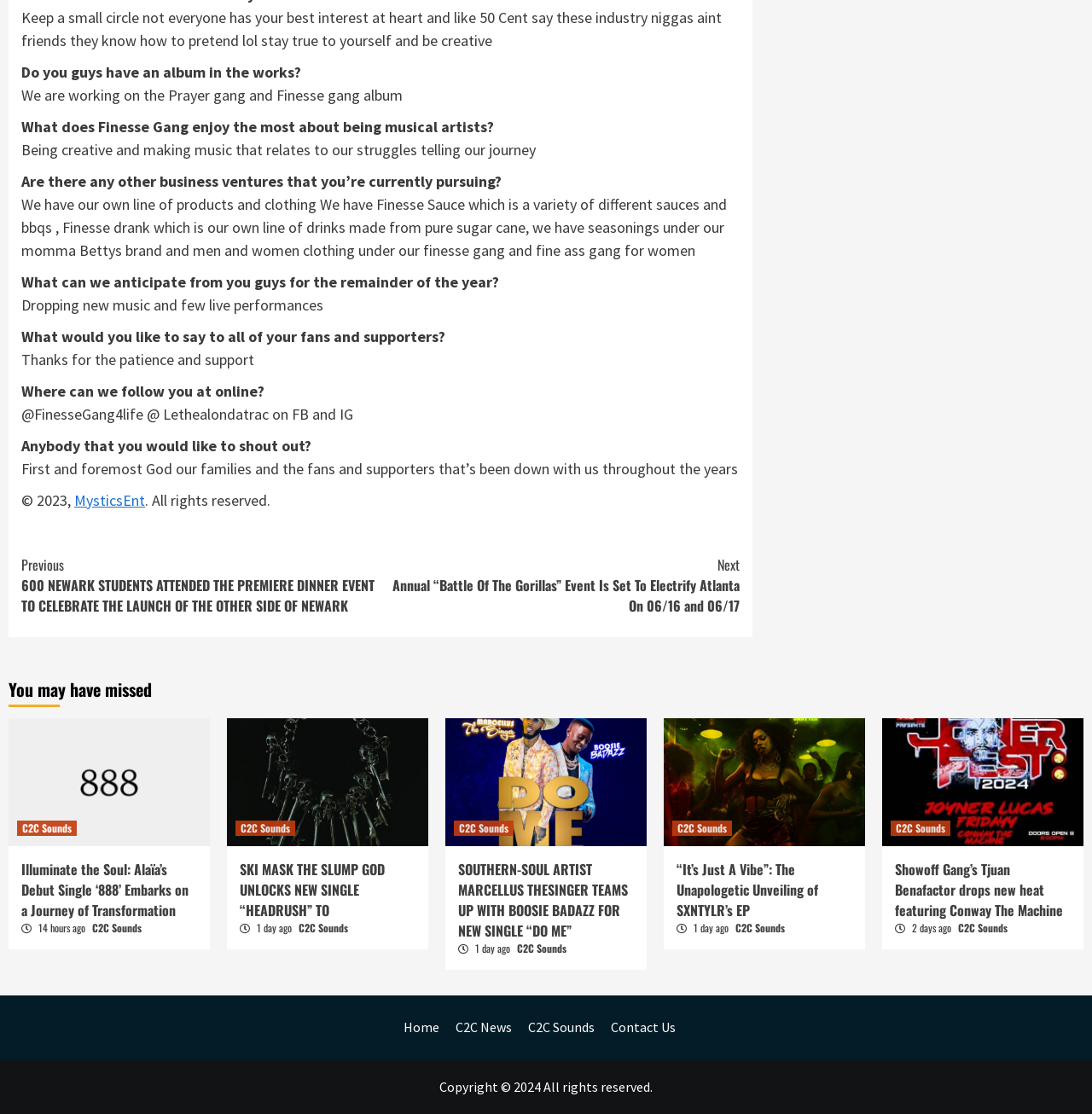Locate the bounding box of the user interface element based on this description: "C2C Sounds".

[0.216, 0.736, 0.27, 0.75]